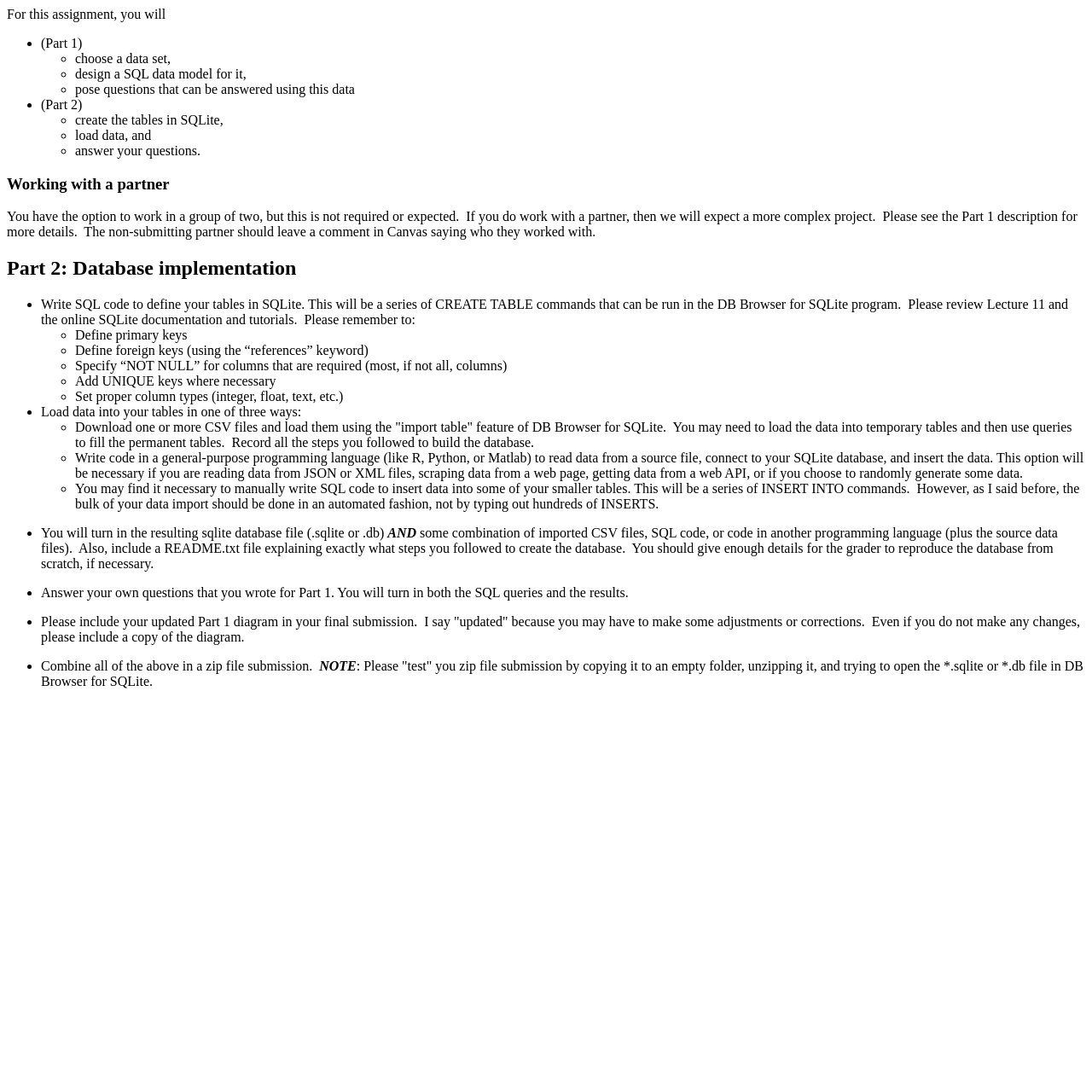Produce an extensive caption that describes everything on the webpage.

This webpage appears to be an assignment description for a database project. At the top, there is a brief introduction to the assignment, which is divided into two parts. 

Below the introduction, there is a heading "Working with a partner" that explains the option to work in a group of two and the expectations for a more complex project.

Next, there is a heading "Part 2: Database implementation" that outlines the requirements for the second part of the assignment. This section is organized as a list of tasks, each preceded by a bullet point or a list marker. The tasks include writing SQL code to define tables in SQLite, loading data into the tables, and answering questions using the database. 

The webpage provides detailed instructions and guidelines for each task, including specific requirements for defining primary and foreign keys, specifying column types, and loading data from various sources. There are also instructions for submitting the assignment, including the required files and formats.

Throughout the webpage, there are several headings and subheadings that help to organize the content and make it easier to read. The text is dense and informative, suggesting that the webpage is intended for students who need to complete a specific assignment.